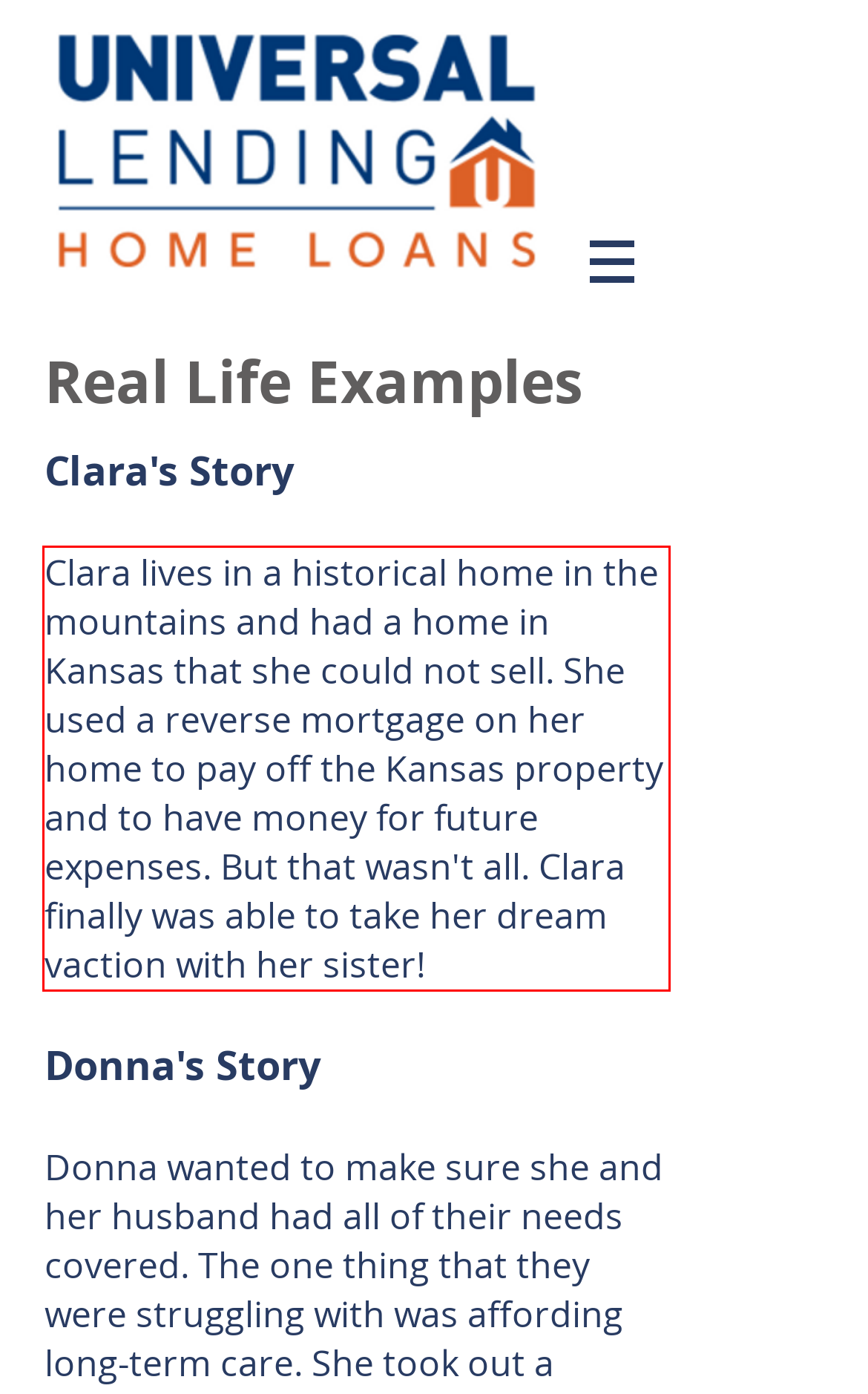You are given a screenshot with a red rectangle. Identify and extract the text within this red bounding box using OCR.

Clara lives in a historical home in the mountains and had a home in Kansas that she could not sell. She used a reverse mortgage on her home to pay off the Kansas property and to have money for future expenses. But that wasn't all. Clara finally was able to take her dream vaction with her sister!